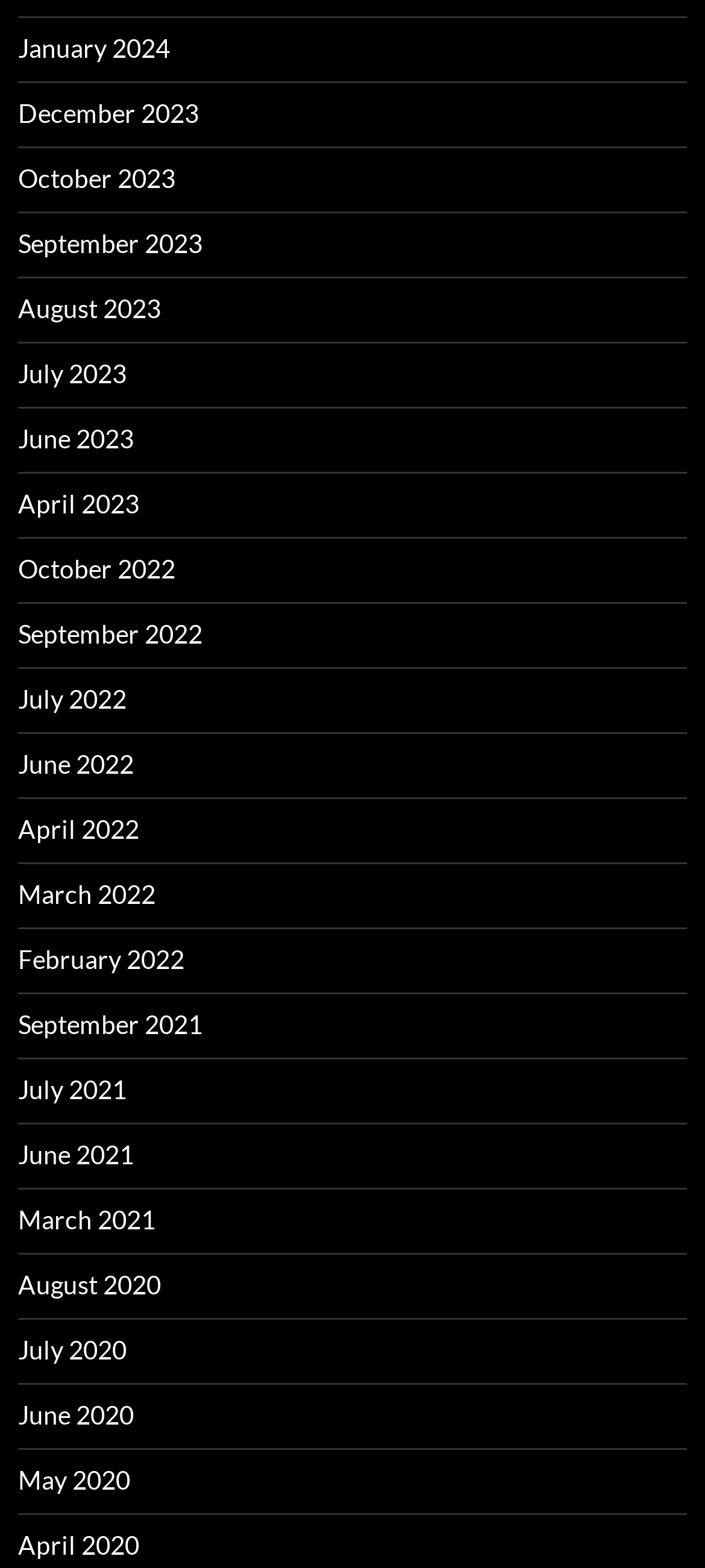What is the earliest month listed?
Use the image to give a comprehensive and detailed response to the question.

After carefully examining the list of links, I found that the earliest month listed is August 2020, which is located at the bottom of the list.